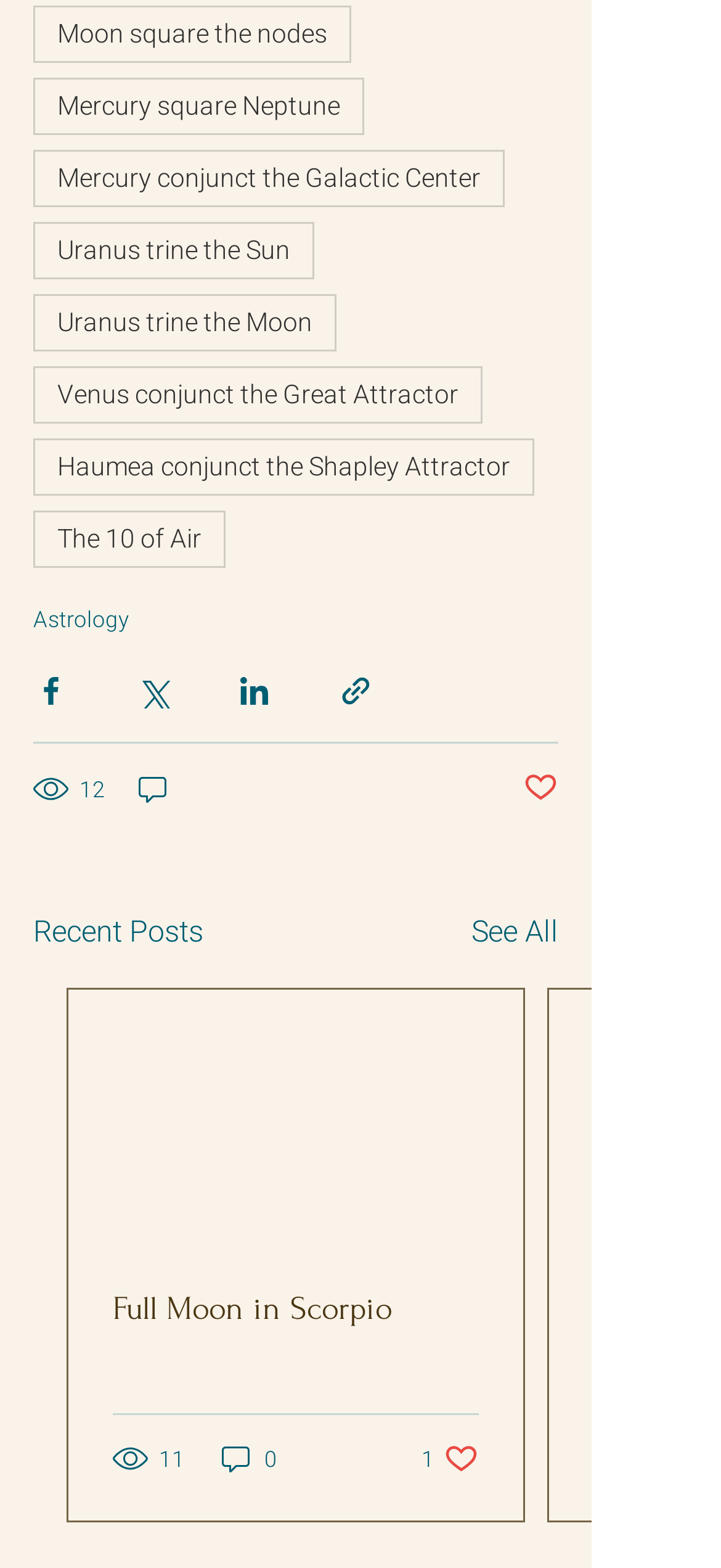Provide a brief response in the form of a single word or phrase:
What is the purpose of the 'Post not marked as liked' button?

To like a post